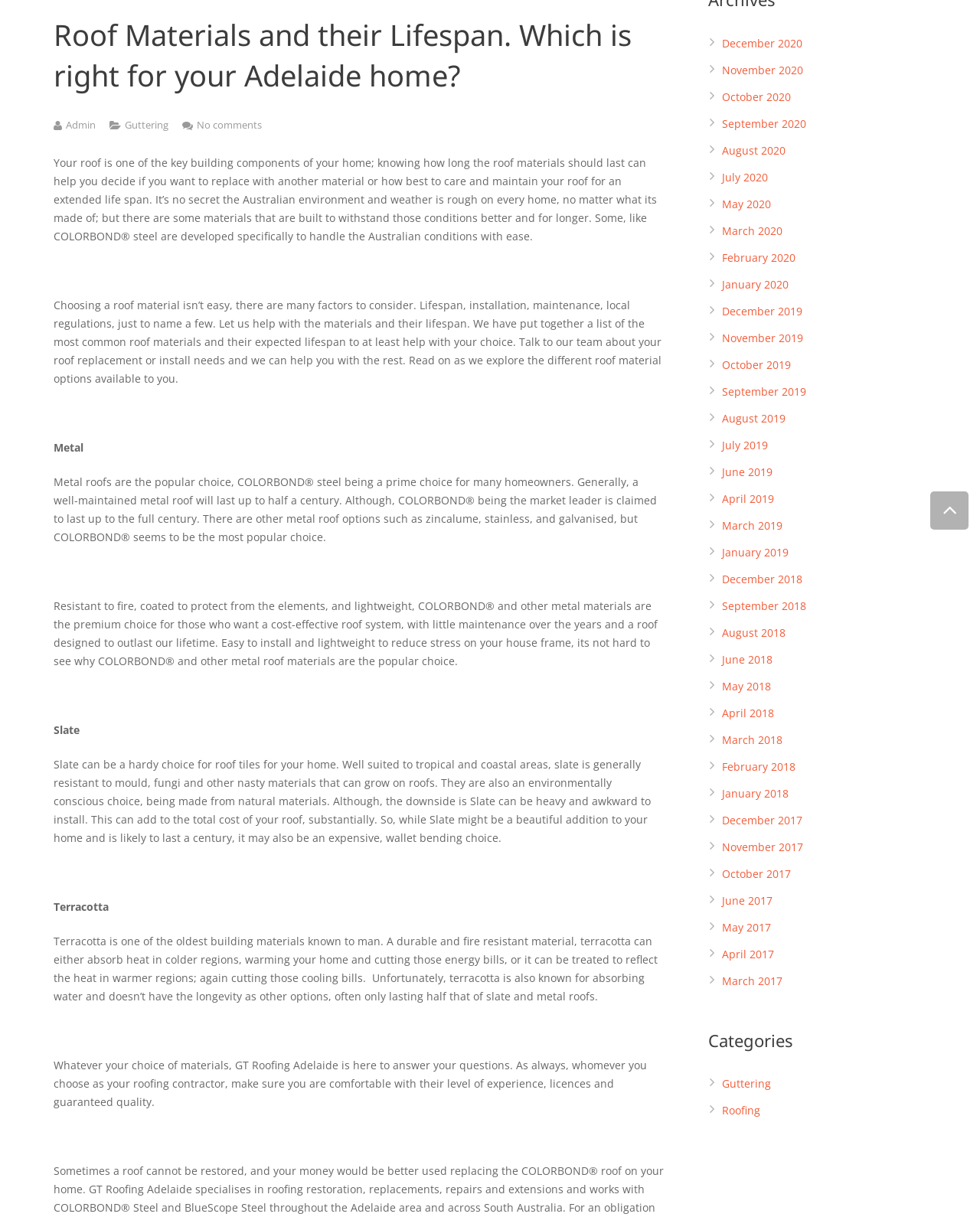Please determine the bounding box coordinates for the element with the description: "Guttering".

[0.737, 0.885, 0.787, 0.896]